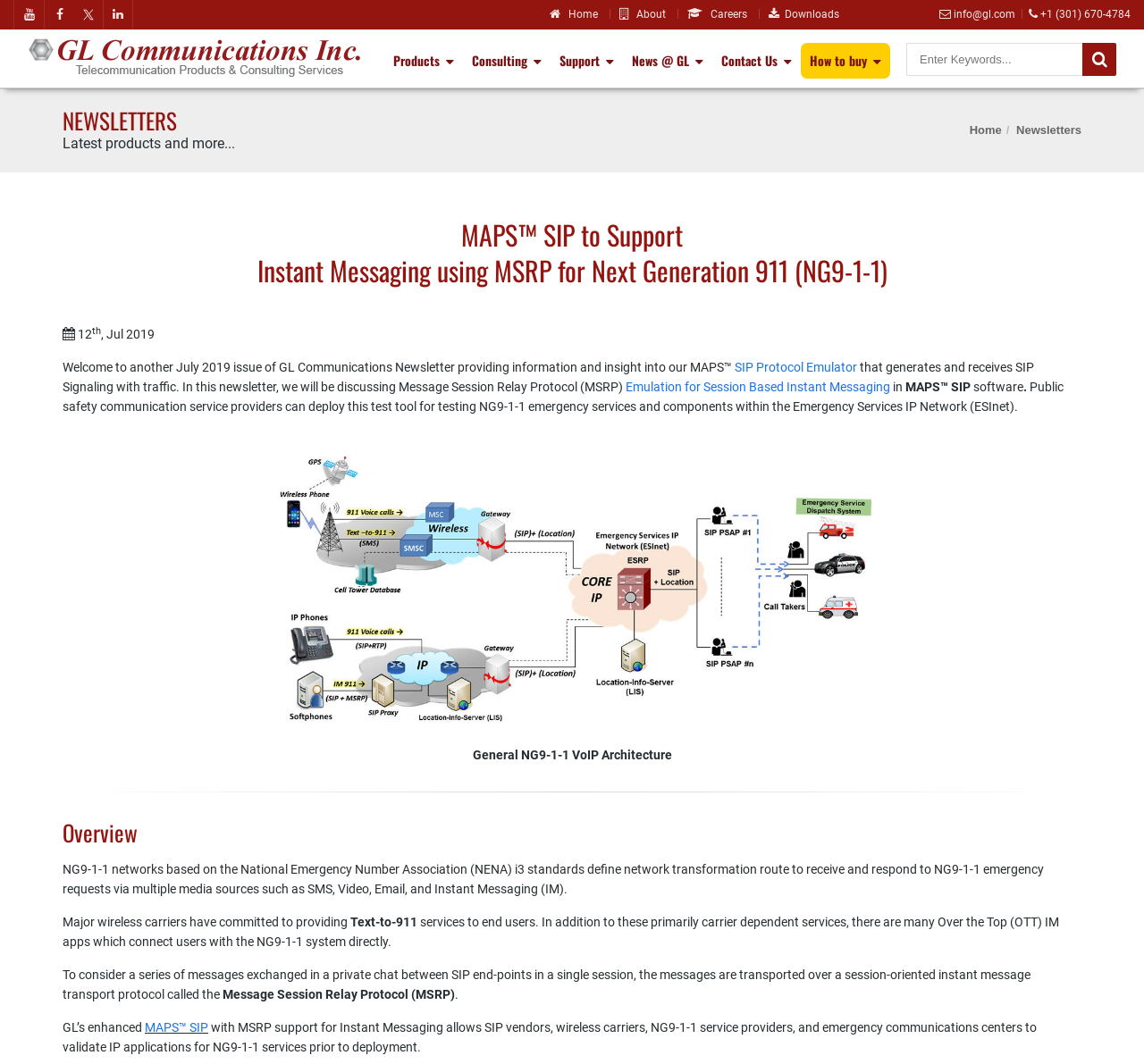Find the bounding box coordinates of the element to click in order to complete this instruction: "learn about GL Communications Inc.". The bounding box coordinates must be four float numbers between 0 and 1, denoted as [left, top, right, bottom].

[0.024, 0.028, 0.317, 0.07]